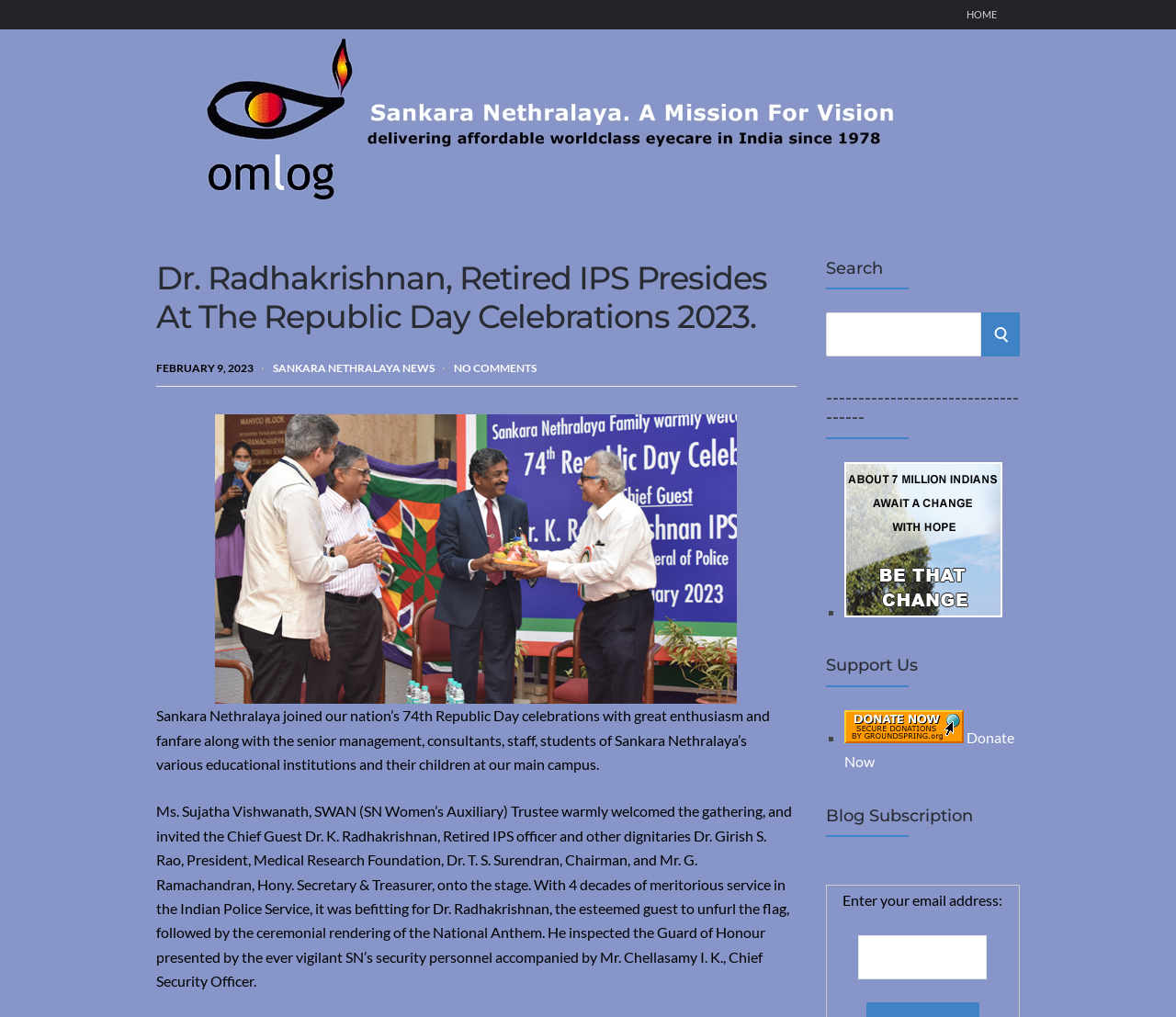Carefully examine the image and provide an in-depth answer to the question: What is the purpose of the 'Donate Now' button?

I found the 'Donate Now' button by looking at the link element with the content 'Donate Now' and the image element associated with it, which suggests that it is used to donate to the organization.